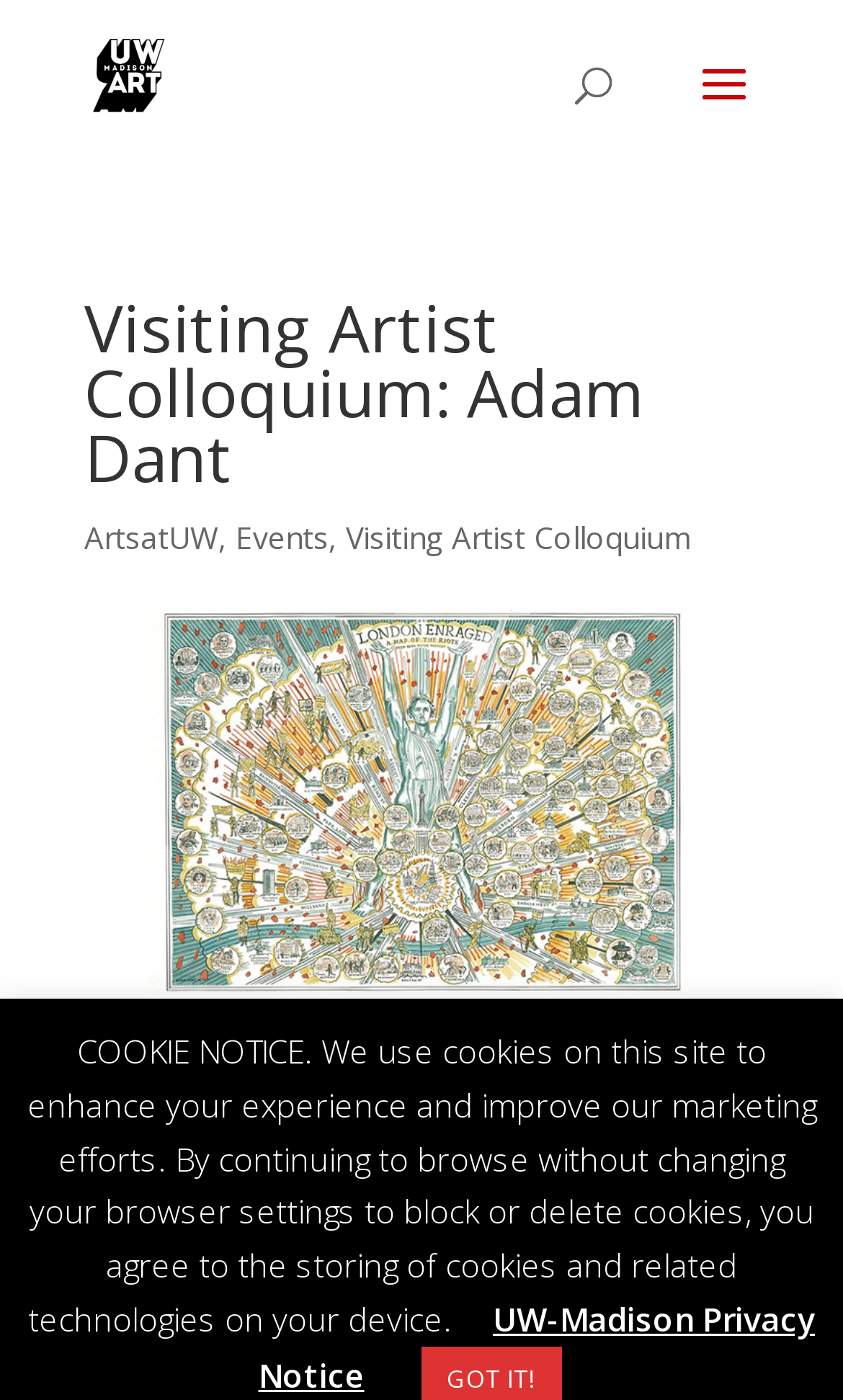Where is the event located?
From the screenshot, supply a one-word or short-phrase answer.

Birge Hall 145, 430 Lincoln Dr